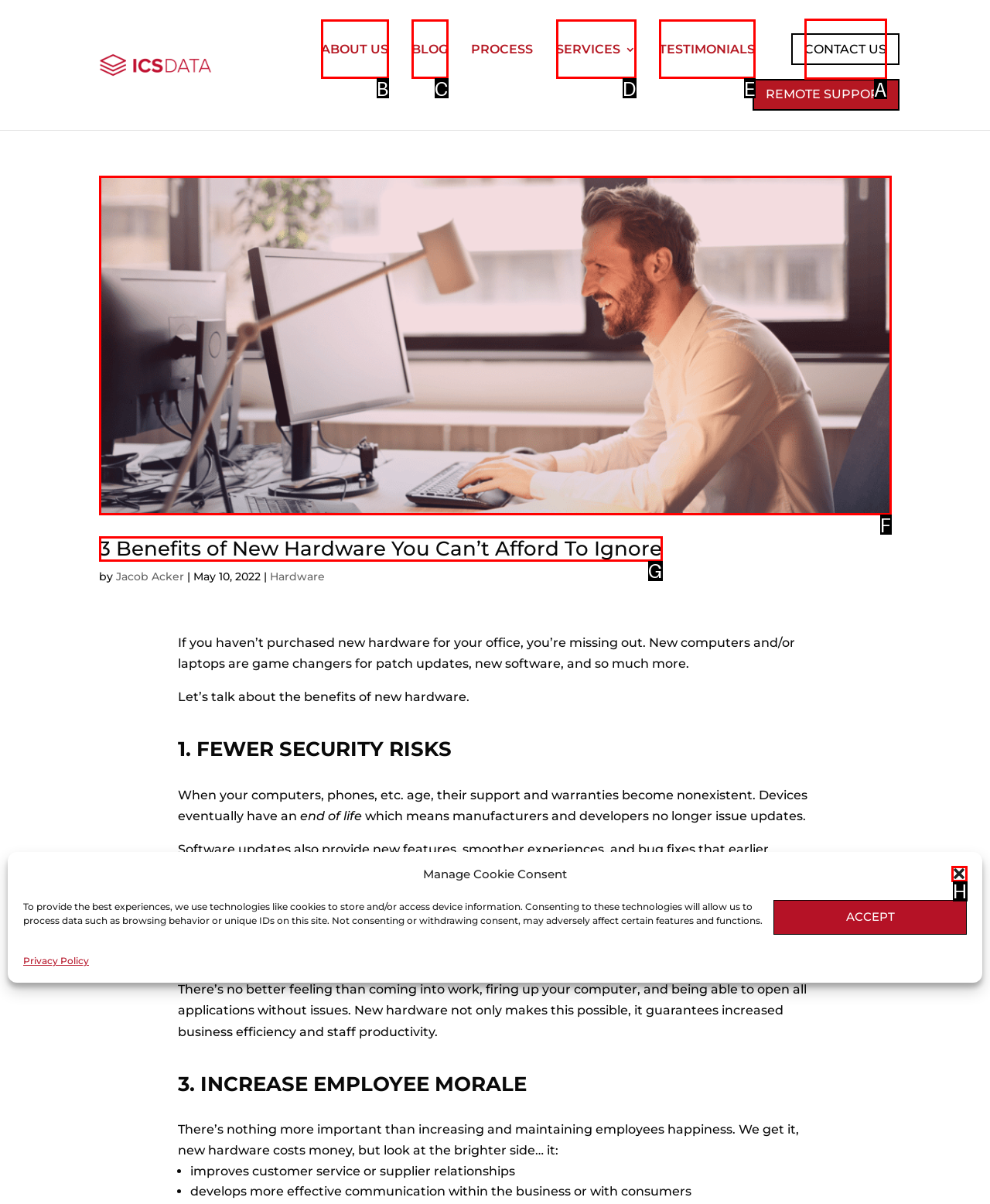Determine which HTML element to click to execute the following task: Read the blog post '3 Benefits of New Hardware You Can’t Afford To Ignore' Answer with the letter of the selected option.

F